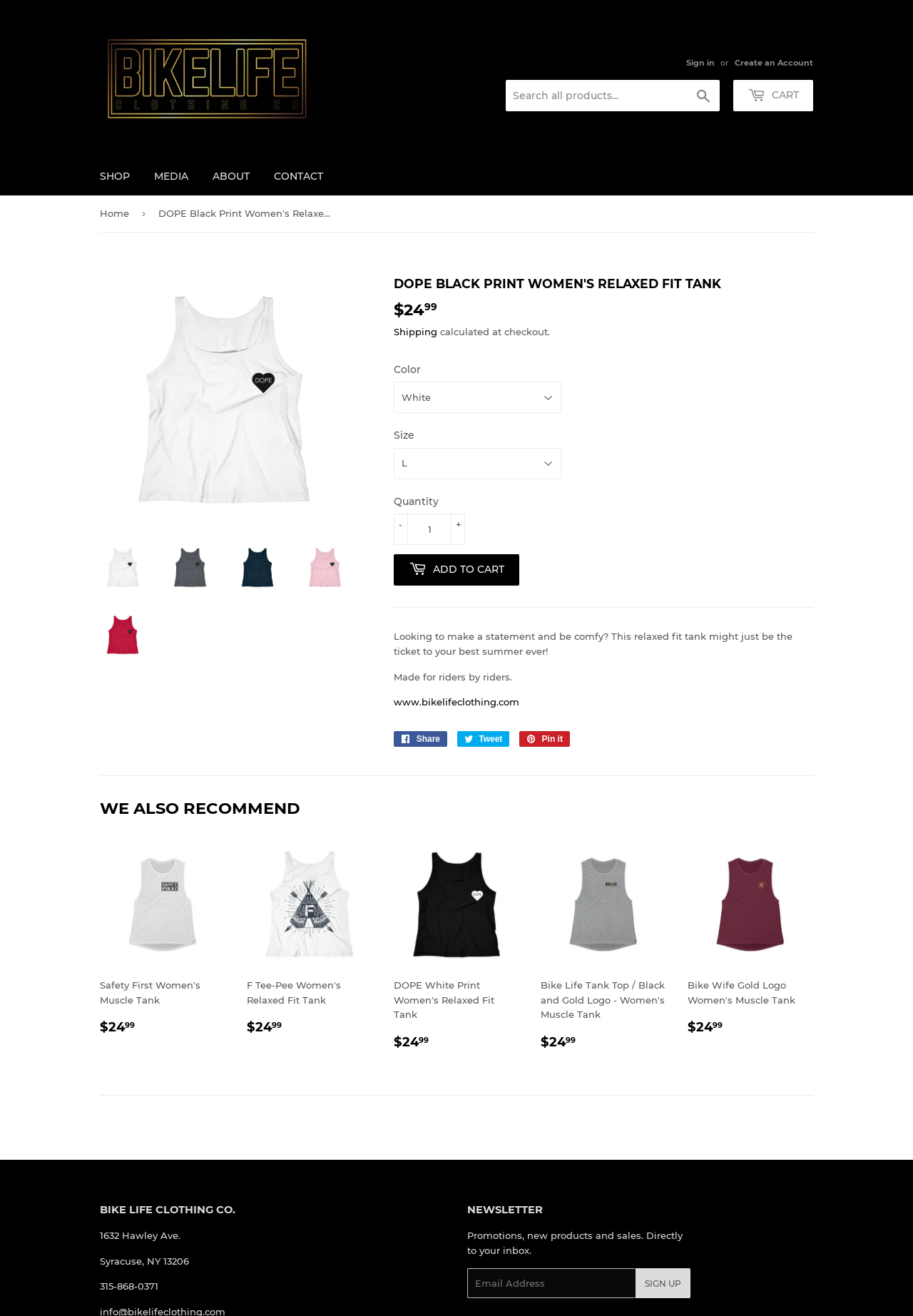Using the element description: "Pin it Pin on Pinterest", determine the bounding box coordinates. The coordinates should be in the format [left, top, right, bottom], with values between 0 and 1.

[0.569, 0.556, 0.624, 0.568]